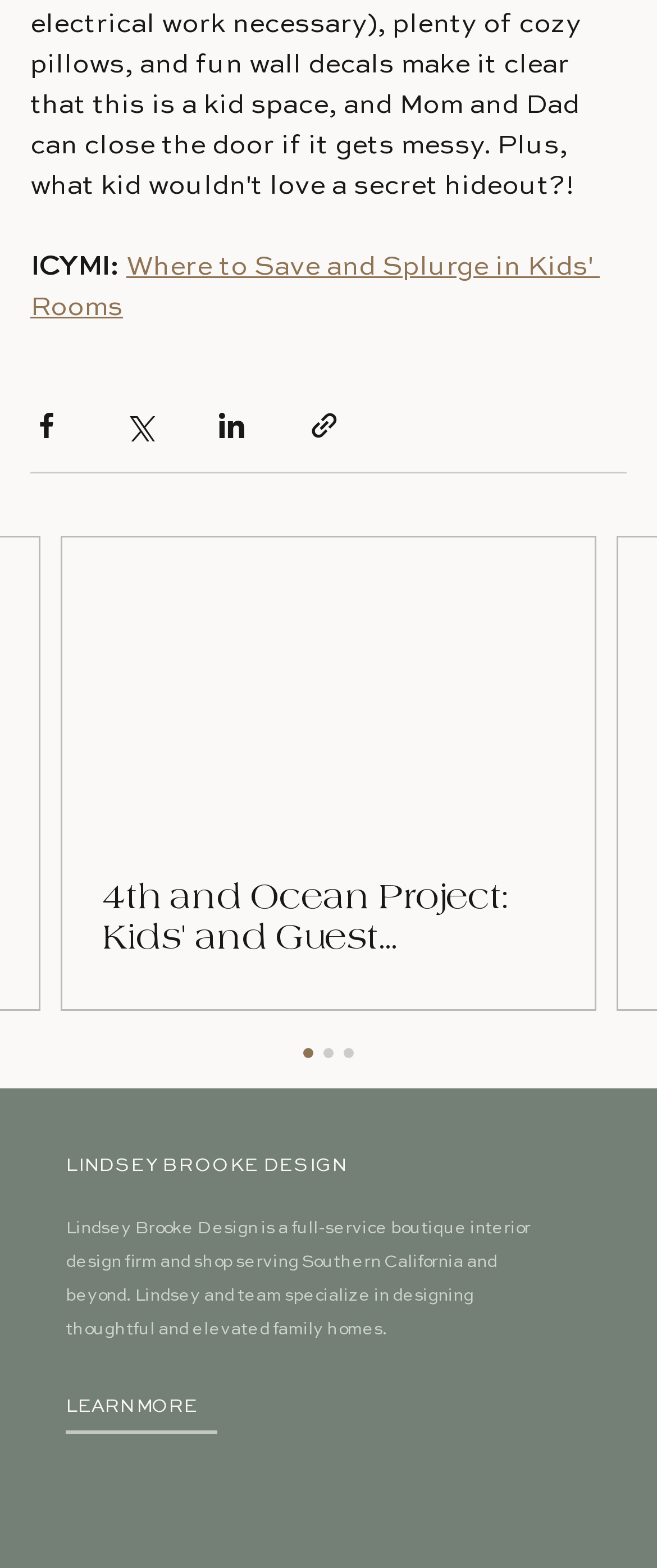Identify the bounding box coordinates for the UI element described by the following text: "aria-label="Share via link"". Provide the coordinates as four float numbers between 0 and 1, in the format [left, top, right, bottom].

[0.469, 0.261, 0.518, 0.281]